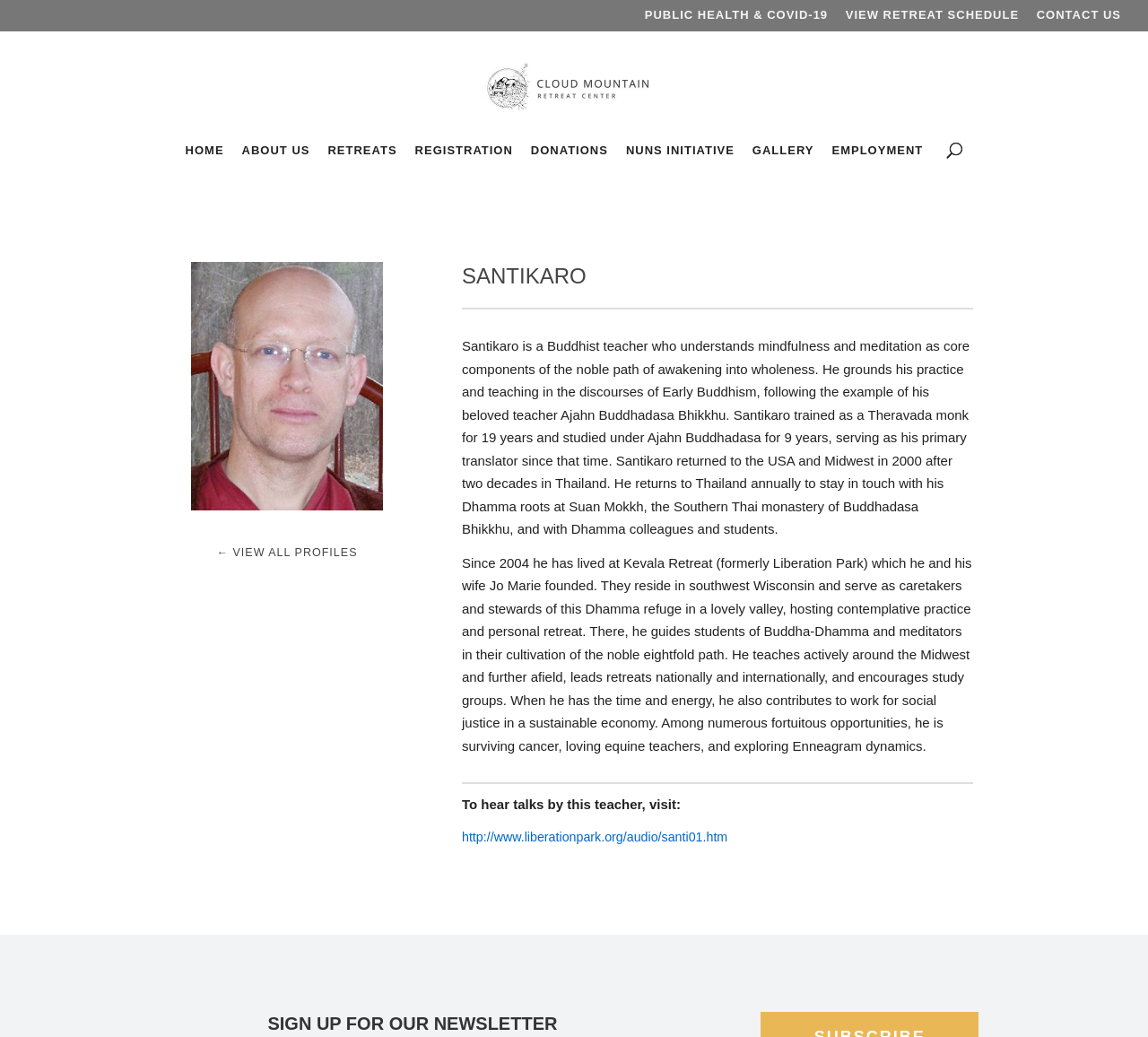Identify the bounding box coordinates for the region of the element that should be clicked to carry out the instruction: "Listen to talks by Santikaro". The bounding box coordinates should be four float numbers between 0 and 1, i.e., [left, top, right, bottom].

[0.402, 0.8, 0.634, 0.814]